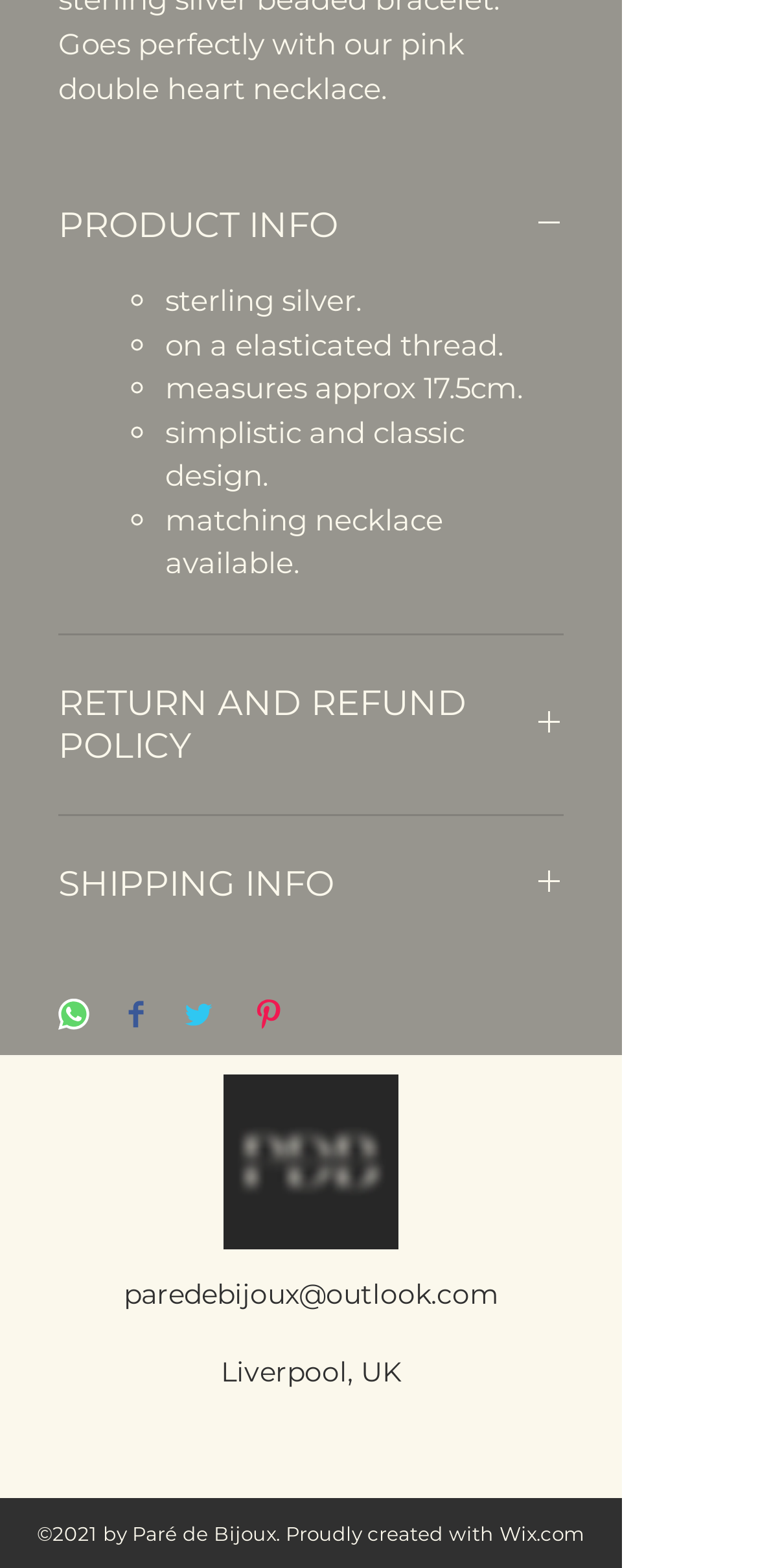What is the location of the seller?
Refer to the image and provide a one-word or short phrase answer.

Liverpool, UK